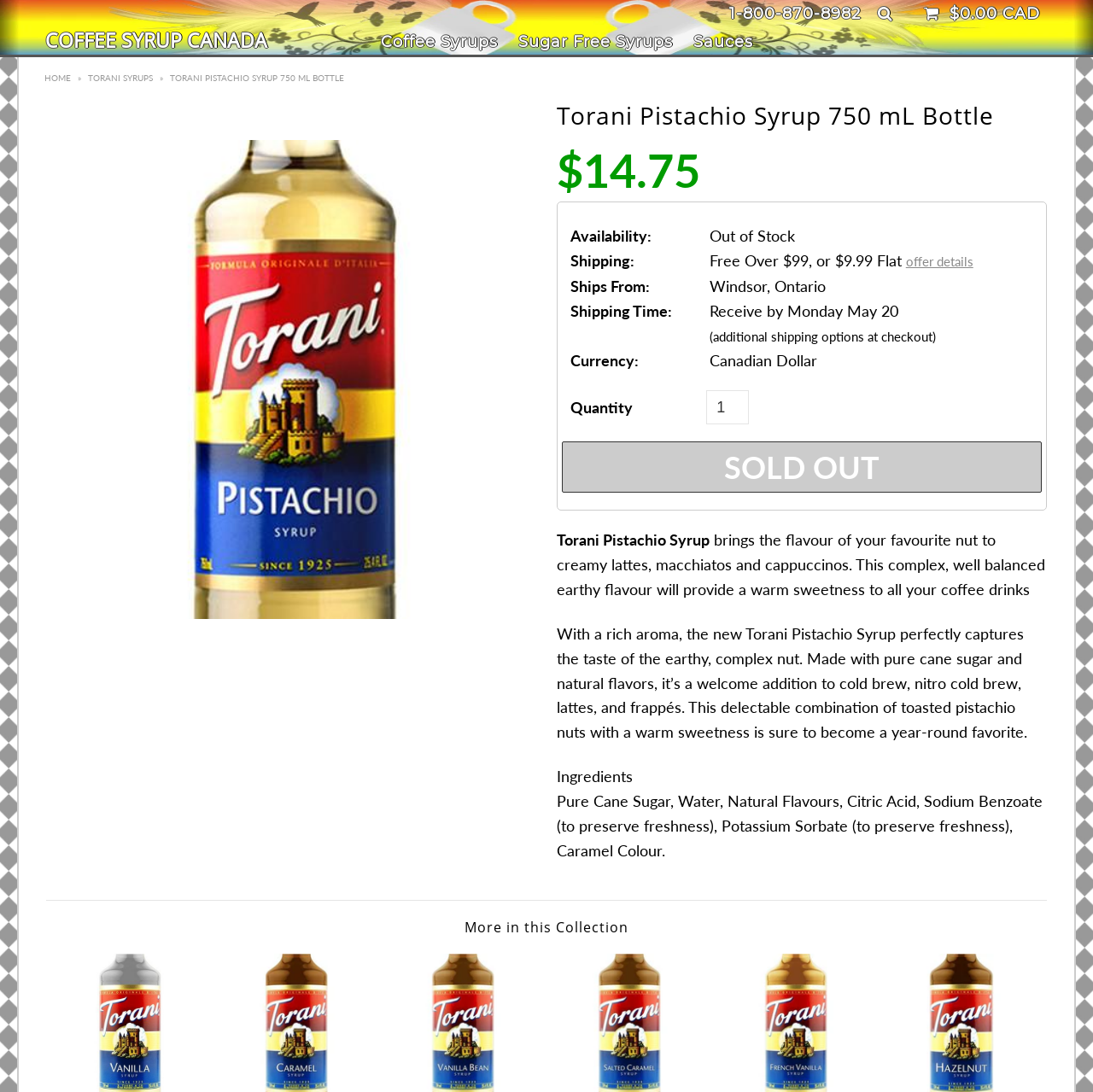Illustrate the webpage with a detailed description.

This webpage is about Torani Pistachio Syrup, a coffee syrup product. At the top, there is a phone number and a link to a customer service number. Below that, there are navigation links to different sections of the website, including "COFFEE SYRUP CANADA", "Coffee Syrups", "Sugar Free Syrups", and "Sauces".

The main content of the page is about the Torani Pistachio Syrup product. There is a large image of the product on the left side of the page, taking up about half of the screen. To the right of the image, there is a heading with the product name, followed by a price of $14.75. Below that, there is information about the product's availability, shipping, and shipping time.

Further down the page, there is a block of text that describes the product, its flavor, and its ingredients. The text is divided into three paragraphs, with the first paragraph describing the product's flavor, the second paragraph describing its ingredients, and the third paragraph providing more details about the product.

At the bottom of the page, there is a section titled "More in this Collection", which suggests that there are other related products available. There is also a search bar at the top right corner of the page, allowing users to search for other products or information on the website.